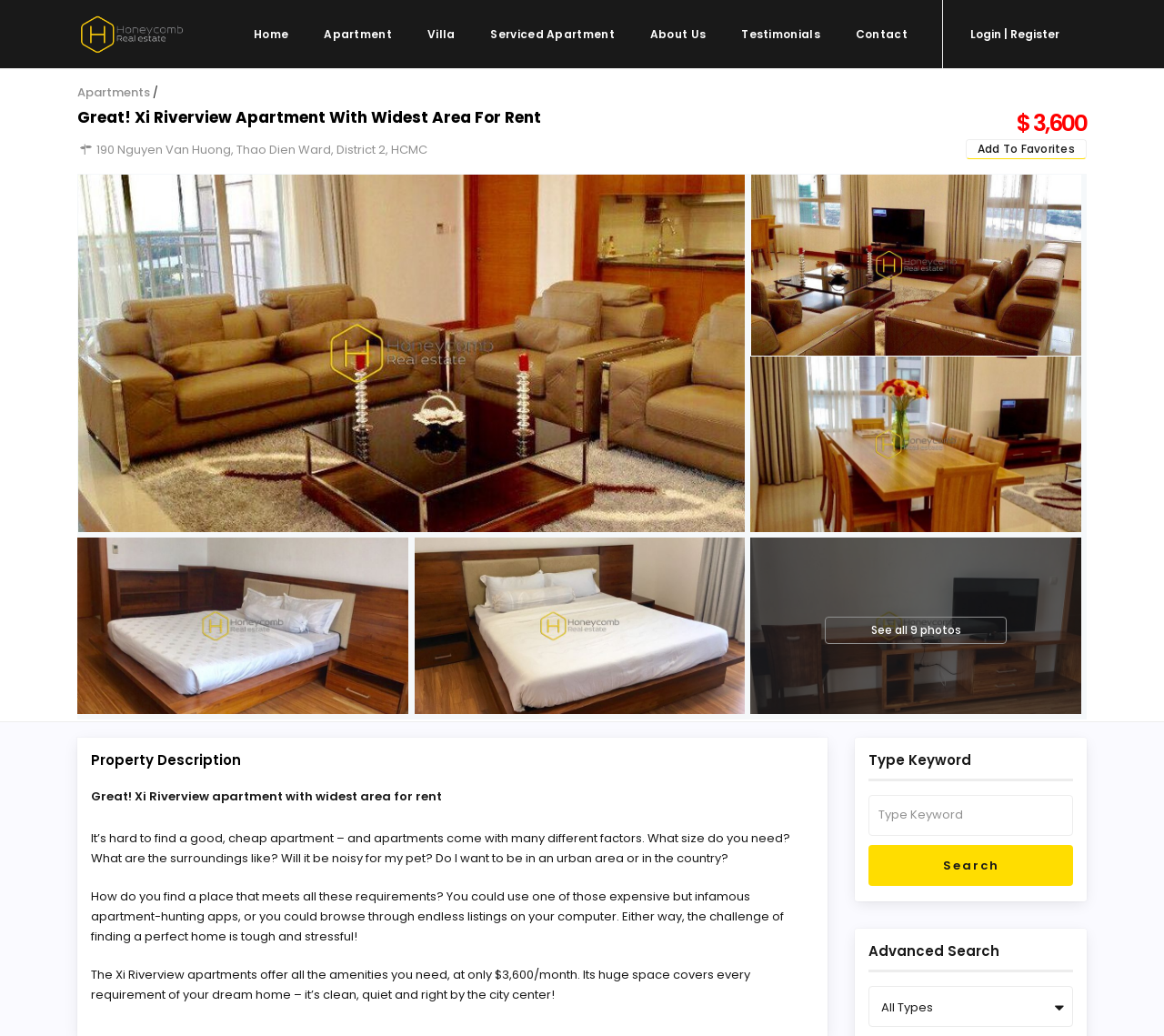Determine the bounding box coordinates (top-left x, top-left y, bottom-right x, bottom-right y) of the UI element described in the following text: Serviced Apartment

[0.407, 0.0, 0.542, 0.066]